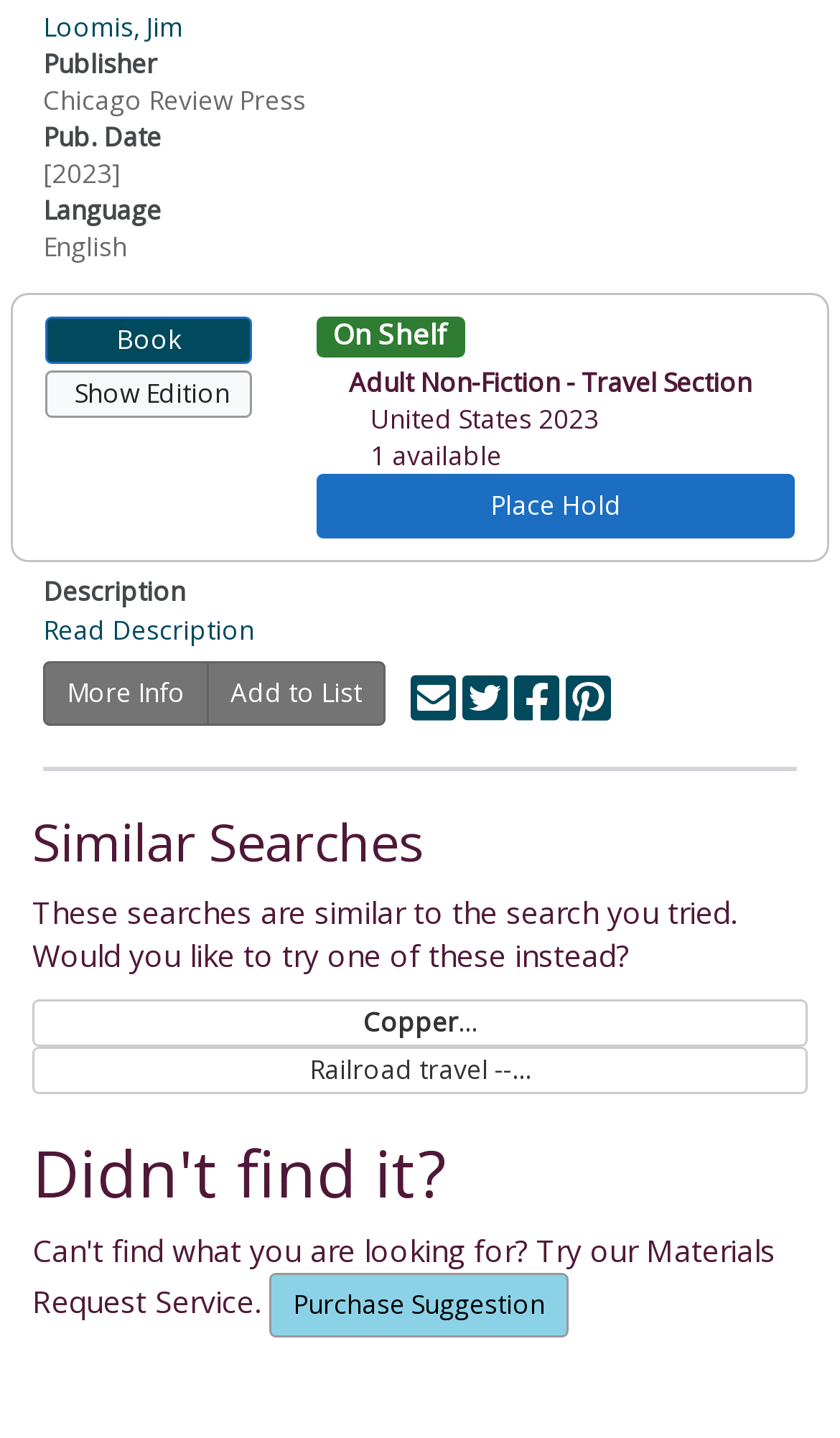Predict the bounding box of the UI element that fits this description: "Add to List".

[0.246, 0.459, 0.459, 0.504]